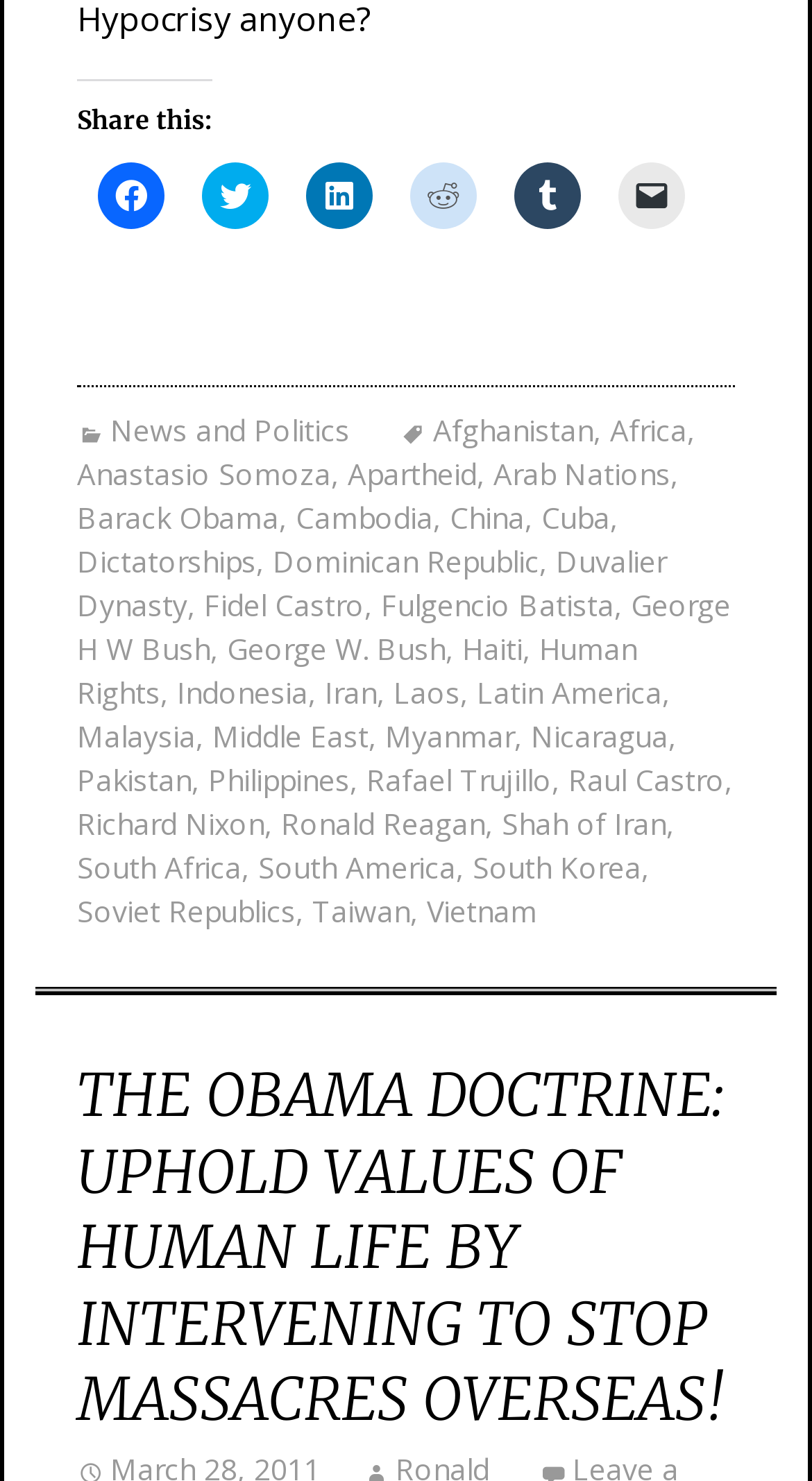Could you determine the bounding box coordinates of the clickable element to complete the instruction: "Read about Barack Obama"? Provide the coordinates as four float numbers between 0 and 1, i.e., [left, top, right, bottom].

[0.095, 0.337, 0.344, 0.363]